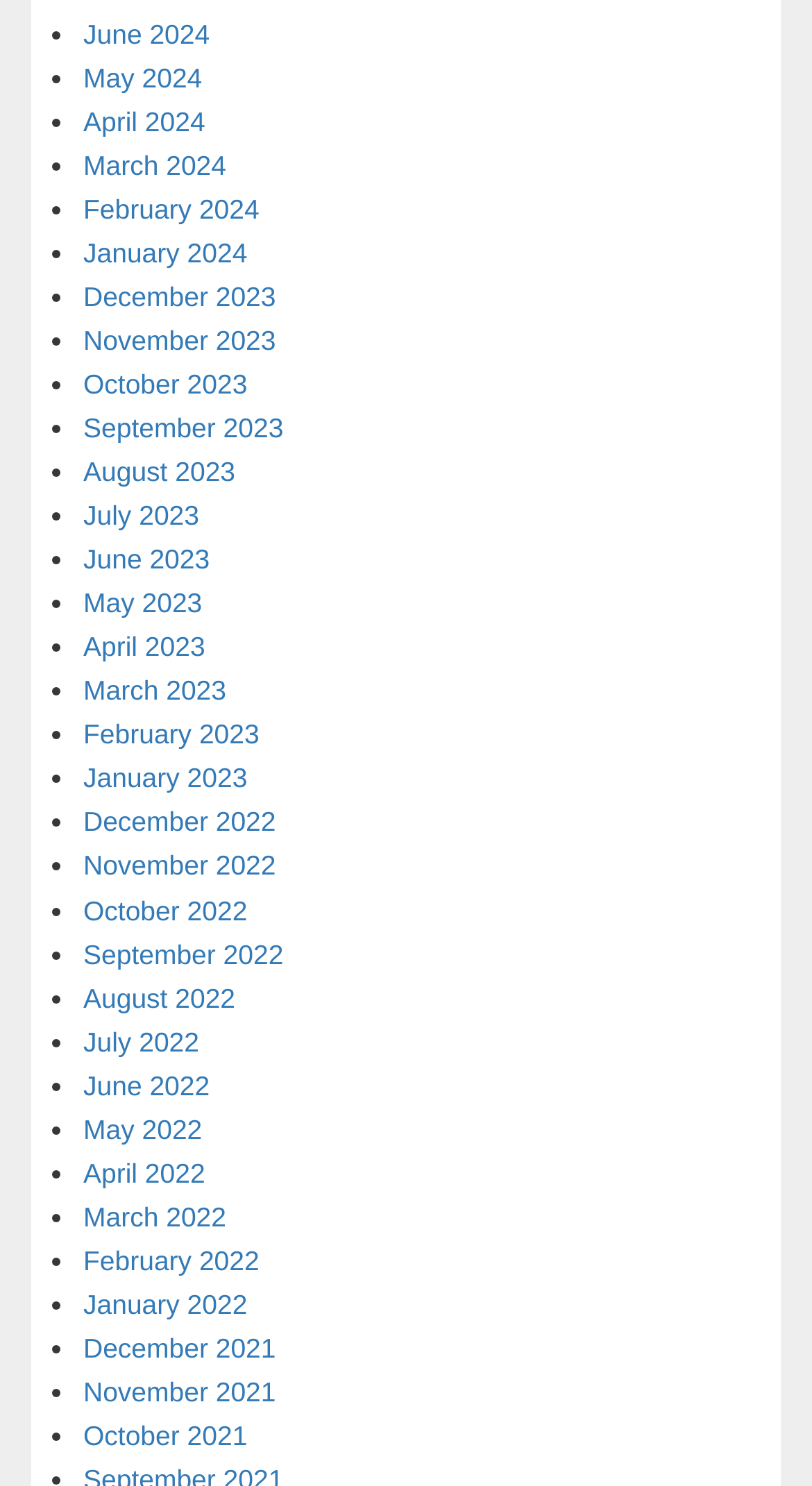Please identify the bounding box coordinates of the clickable area that will allow you to execute the instruction: "Browse November 2021".

[0.103, 0.926, 0.34, 0.947]